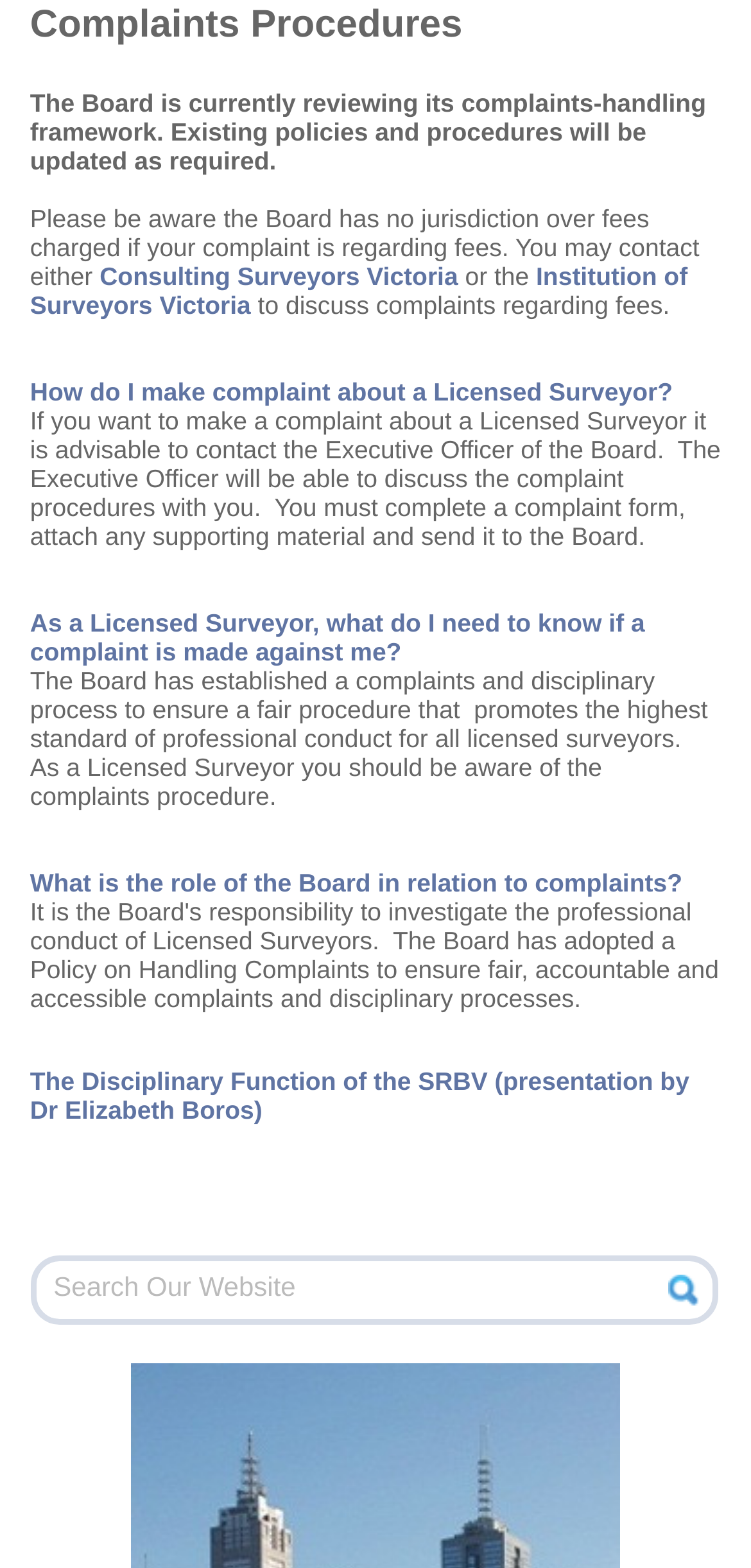Find and provide the bounding box coordinates for the UI element described with: "name="ctl00$ContentPlaceHolder1$ucSiteSearch$btnSearch"".

[0.89, 0.812, 0.931, 0.832]